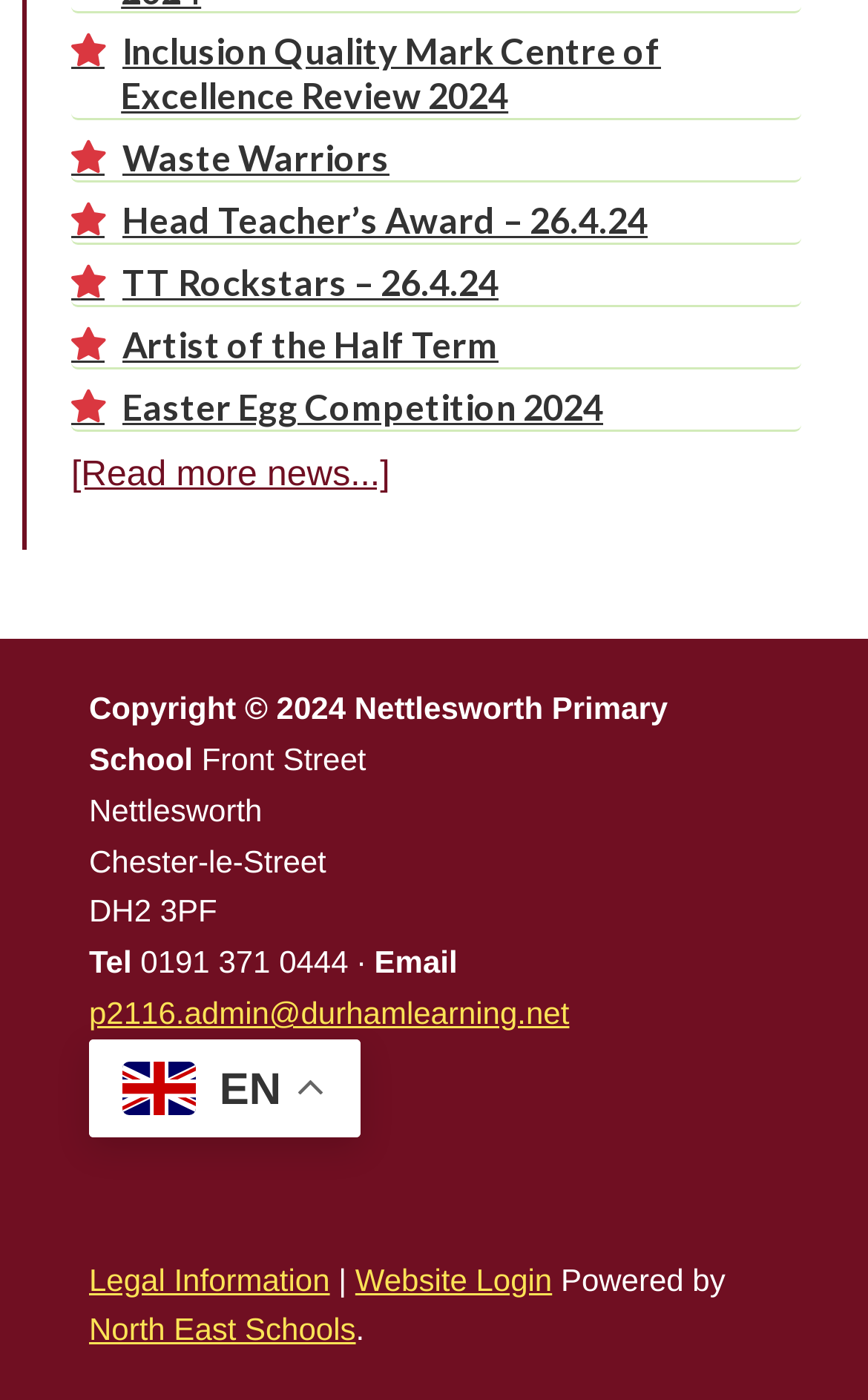What is the phone number of Nettlesworth Primary School?
Please use the image to provide an in-depth answer to the question.

I found the phone number of Nettlesworth Primary School by looking at the static text elements at the bottom of the webpage. The phone number is '0191 371 0444'.